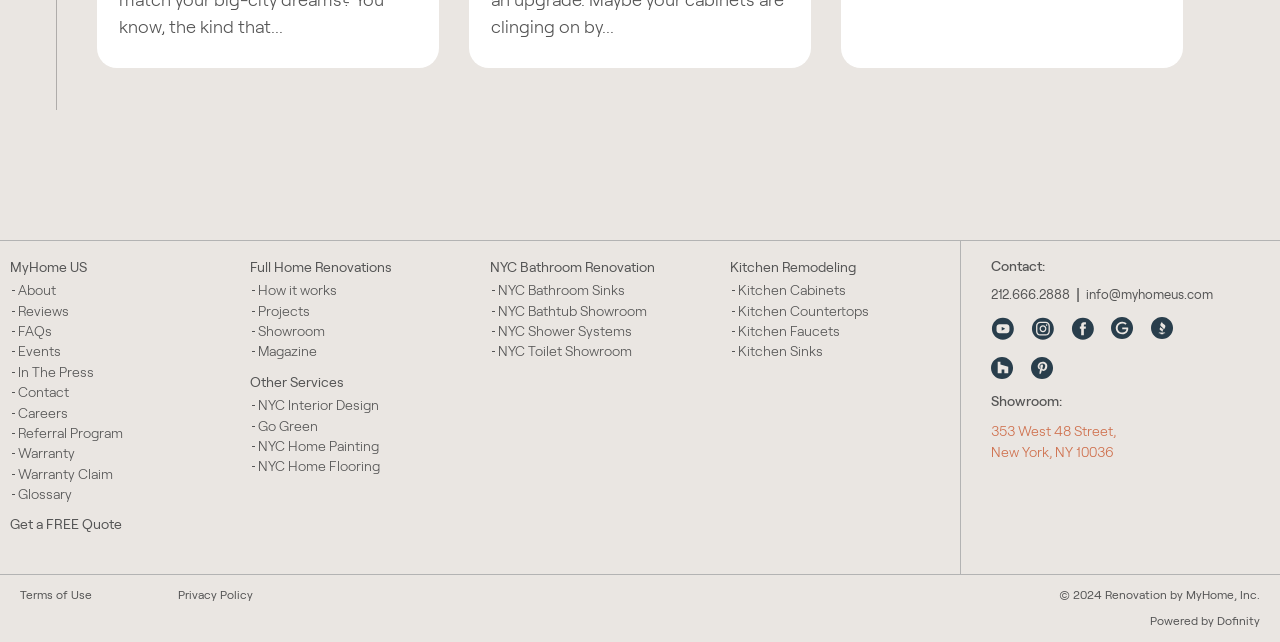Please identify the coordinates of the bounding box that should be clicked to fulfill this instruction: "Check the terms of use".

[0.016, 0.916, 0.072, 0.936]